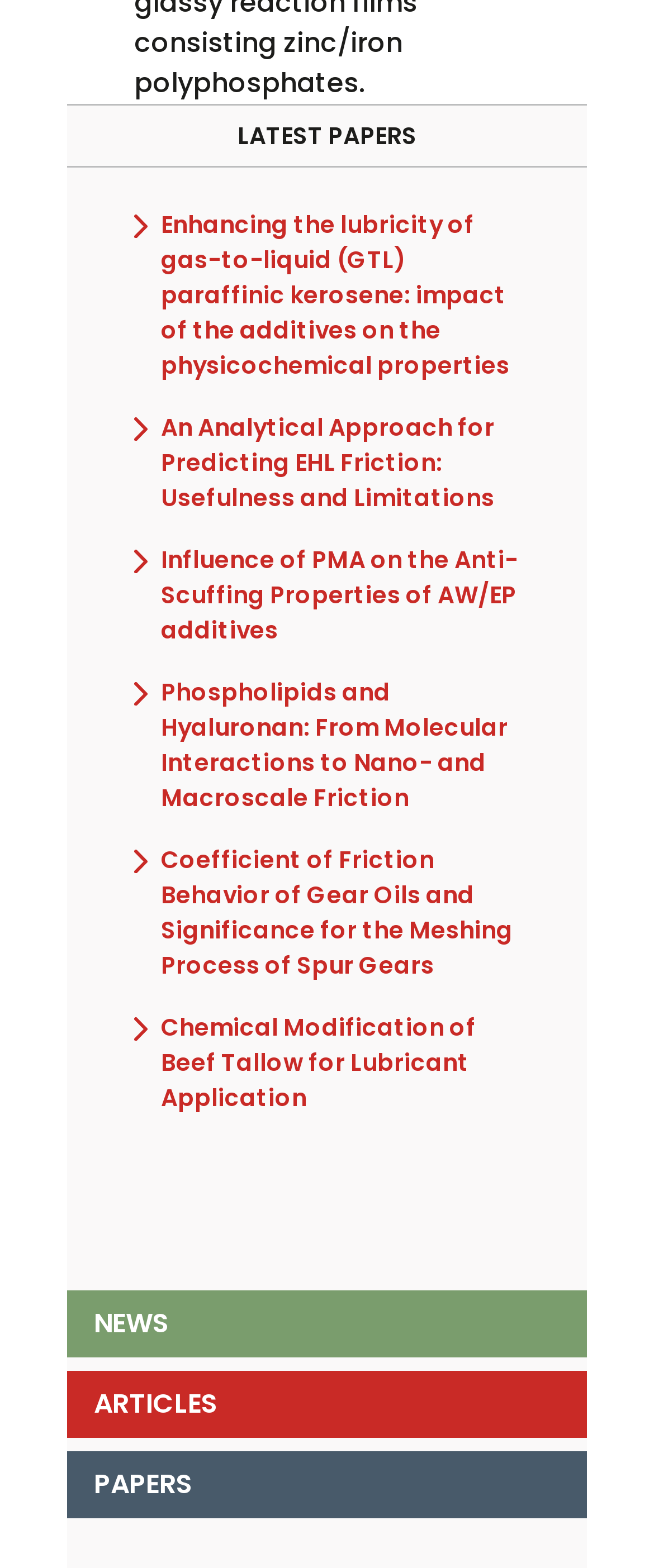Provide a single word or phrase answer to the question: 
What is the category of the top link?

LATEST PAPERS